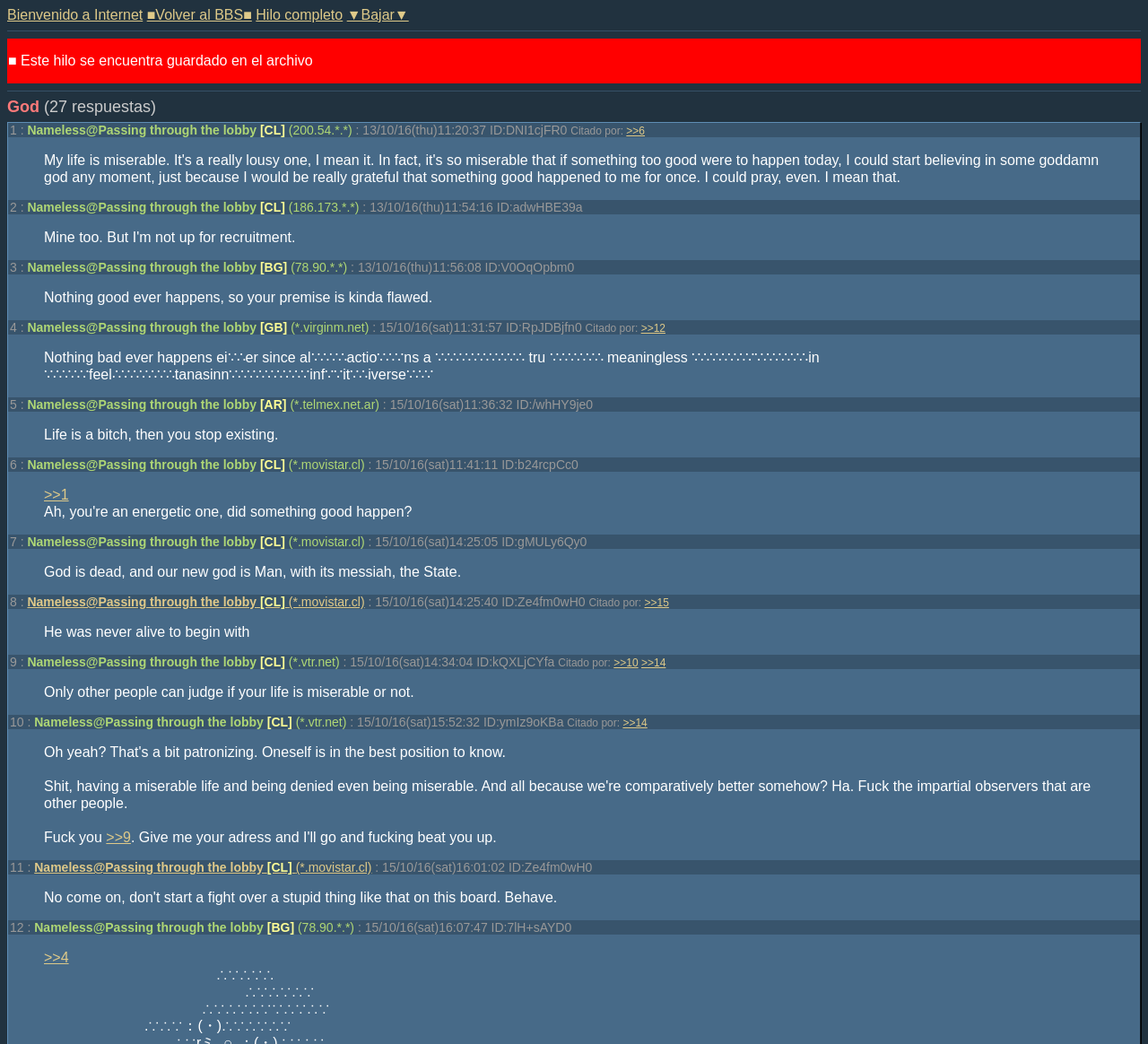Identify the bounding box for the UI element specified in this description: "■Volver al BBS■". The coordinates must be four float numbers between 0 and 1, formatted as [left, top, right, bottom].

[0.128, 0.007, 0.219, 0.022]